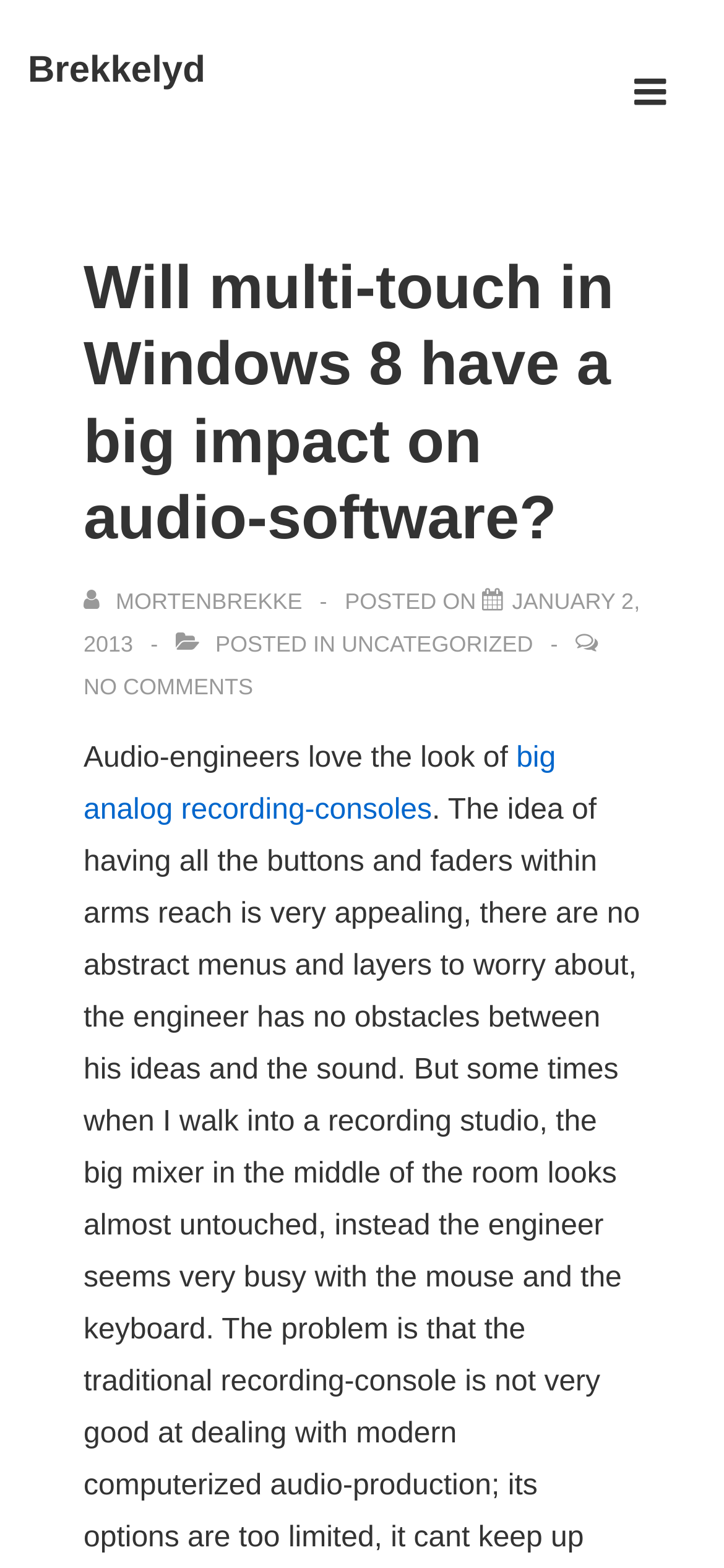Locate the UI element described as follows: "mortenbrekke". Return the bounding box coordinates as four float numbers between 0 and 1 in the order [left, top, right, bottom].

[0.115, 0.375, 0.426, 0.392]